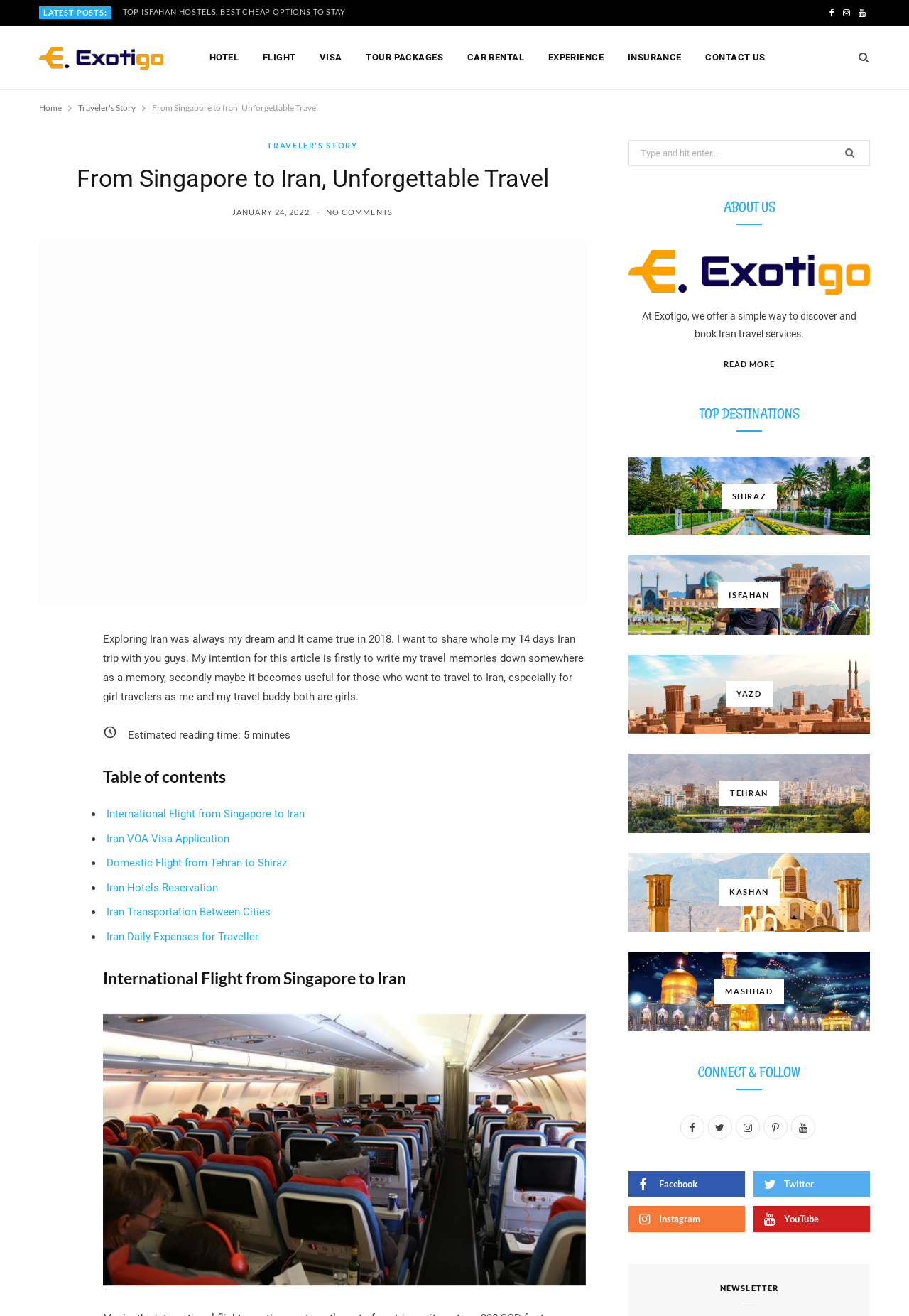Provide the bounding box coordinates for the UI element that is described as: "January 24, 2022".

[0.256, 0.157, 0.343, 0.164]